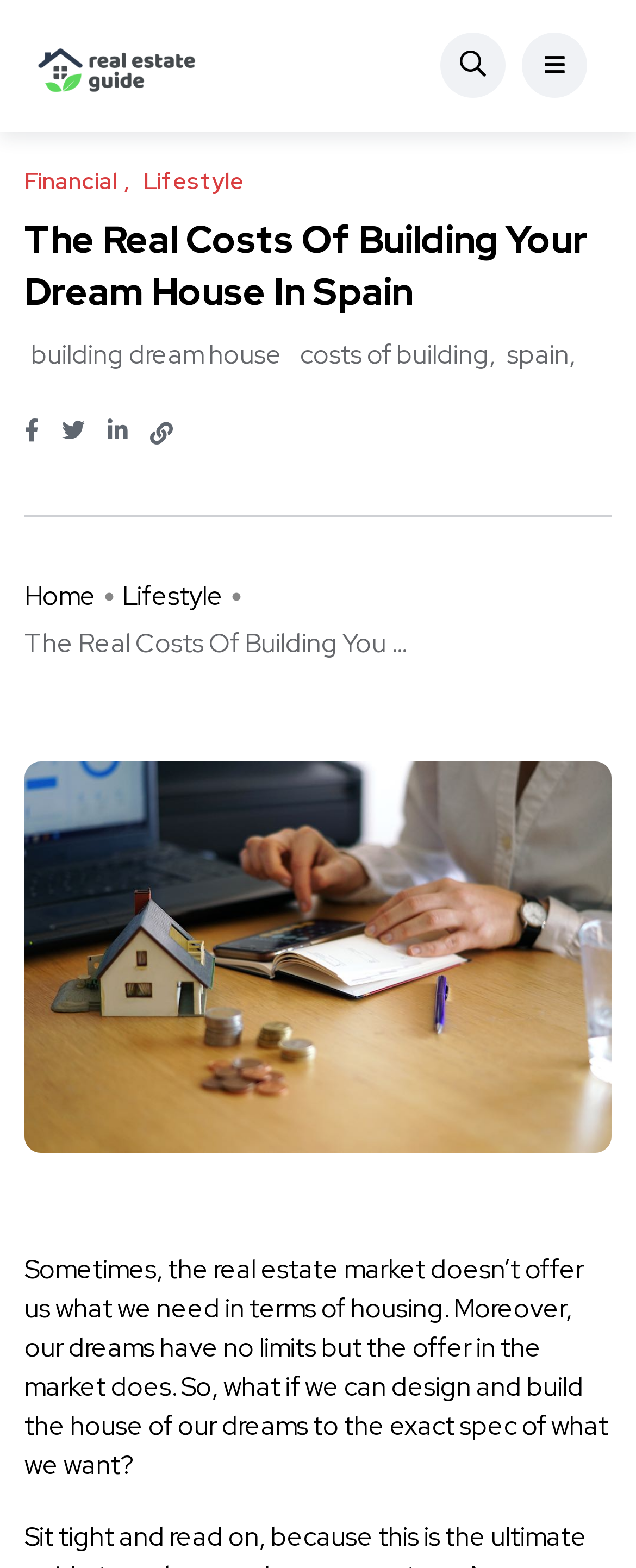Use the information in the screenshot to answer the question comprehensively: What is the image above the text 'The Real Costs Of Building You...'?

The image above the text 'The Real Costs Of Building You...' is located at coordinates [0.038, 0.485, 0.962, 0.735] and has the same text as the webpage's title, 'The Real Costs Of Building Your Dream House In Spain'. Therefore, it is likely the webpage's logo.